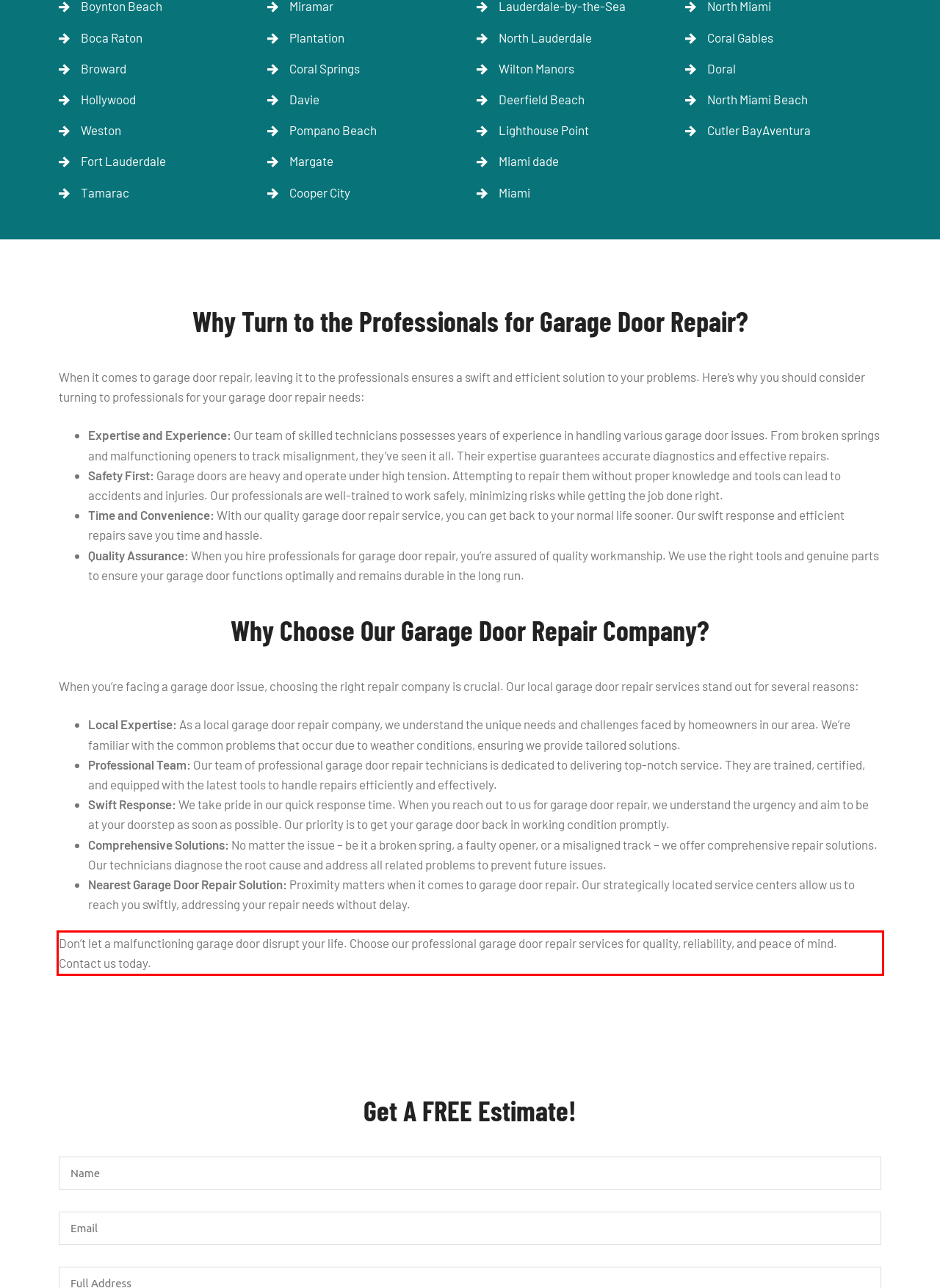Using the provided screenshot of a webpage, recognize and generate the text found within the red rectangle bounding box.

Don’t let a malfunctioning garage door disrupt your life. Choose our professional garage door repair services for quality, reliability, and peace of mind. Contact us today.